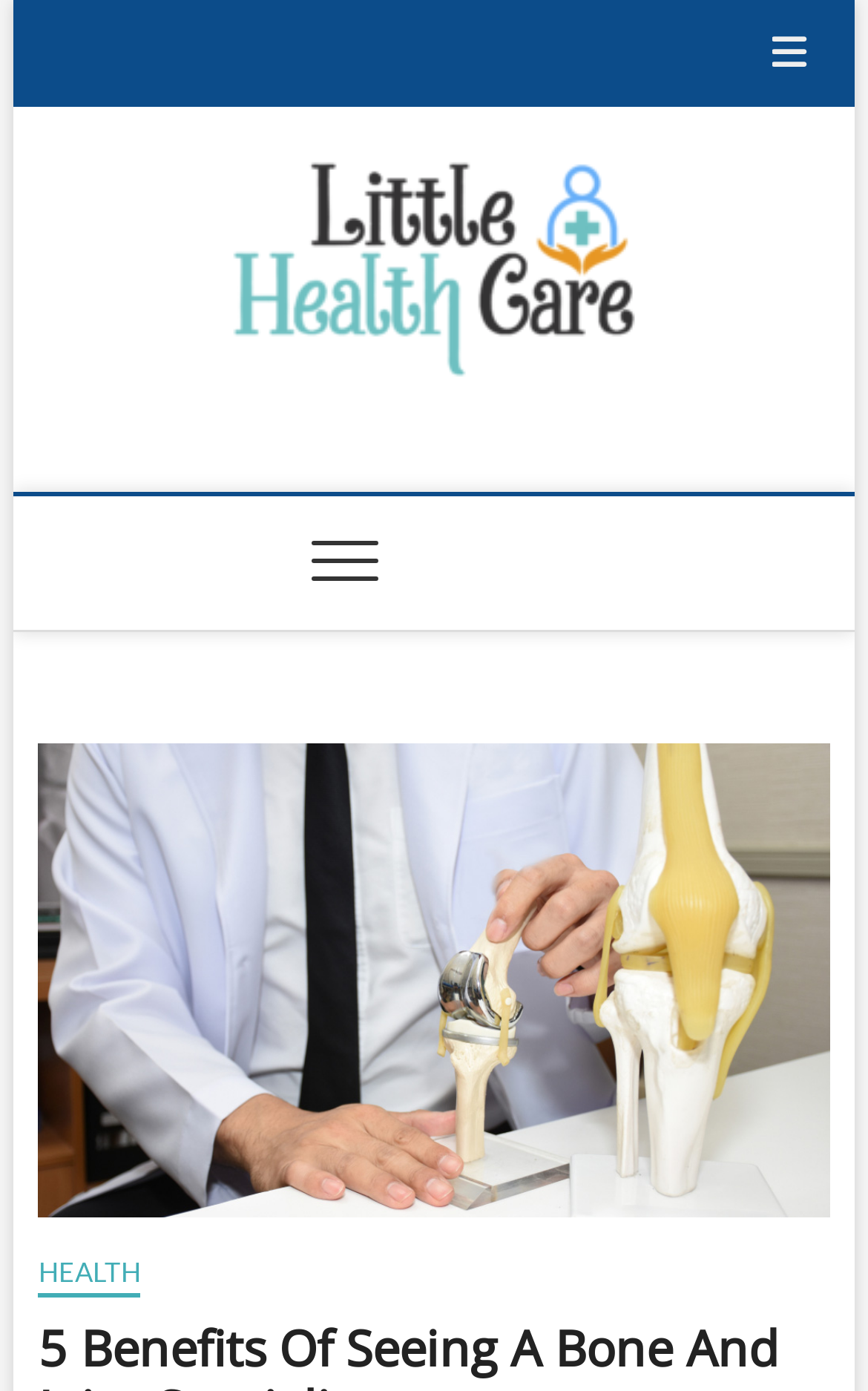Predict the bounding box coordinates of the UI element that matches this description: "parent_node: Home". The coordinates should be in the format [left, top, right, bottom] with each value between 0 and 1.

[0.889, 0.0, 0.93, 0.076]